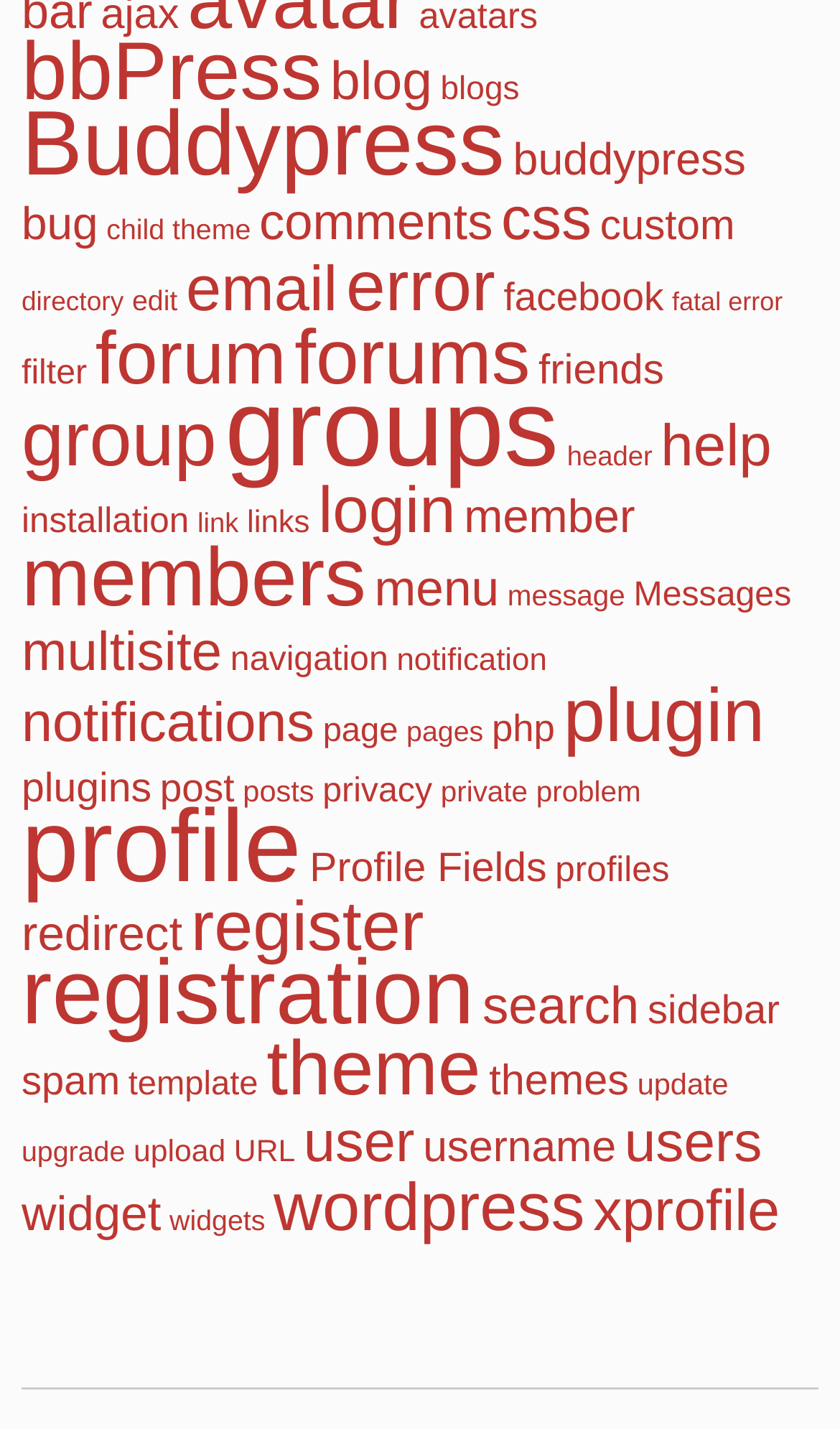Identify the bounding box of the UI component described as: "help".

[0.787, 0.288, 0.919, 0.335]